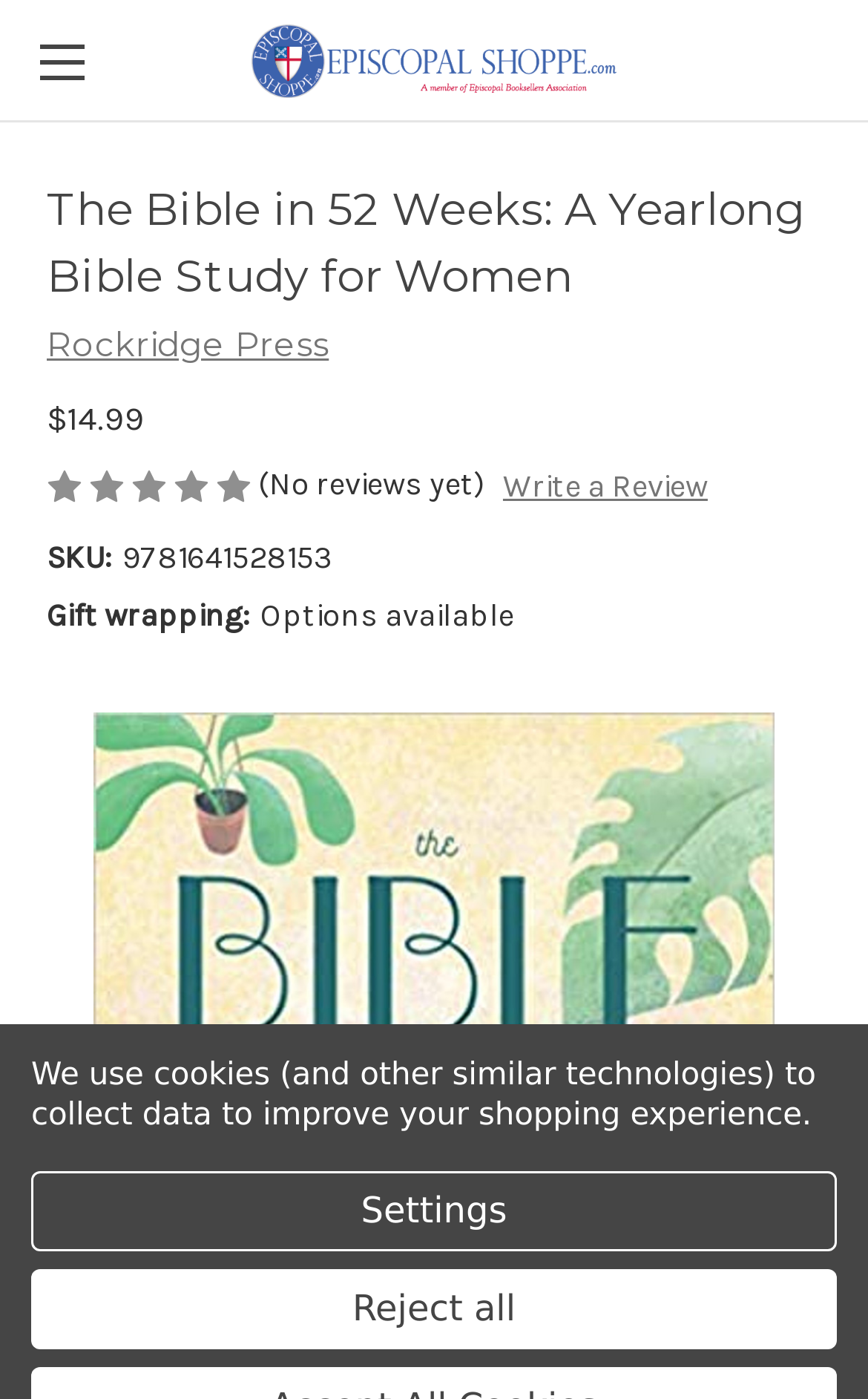Using the provided element description: "Settings", identify the bounding box coordinates. The coordinates should be four floats between 0 and 1 in the order [left, top, right, bottom].

[0.036, 0.837, 0.964, 0.894]